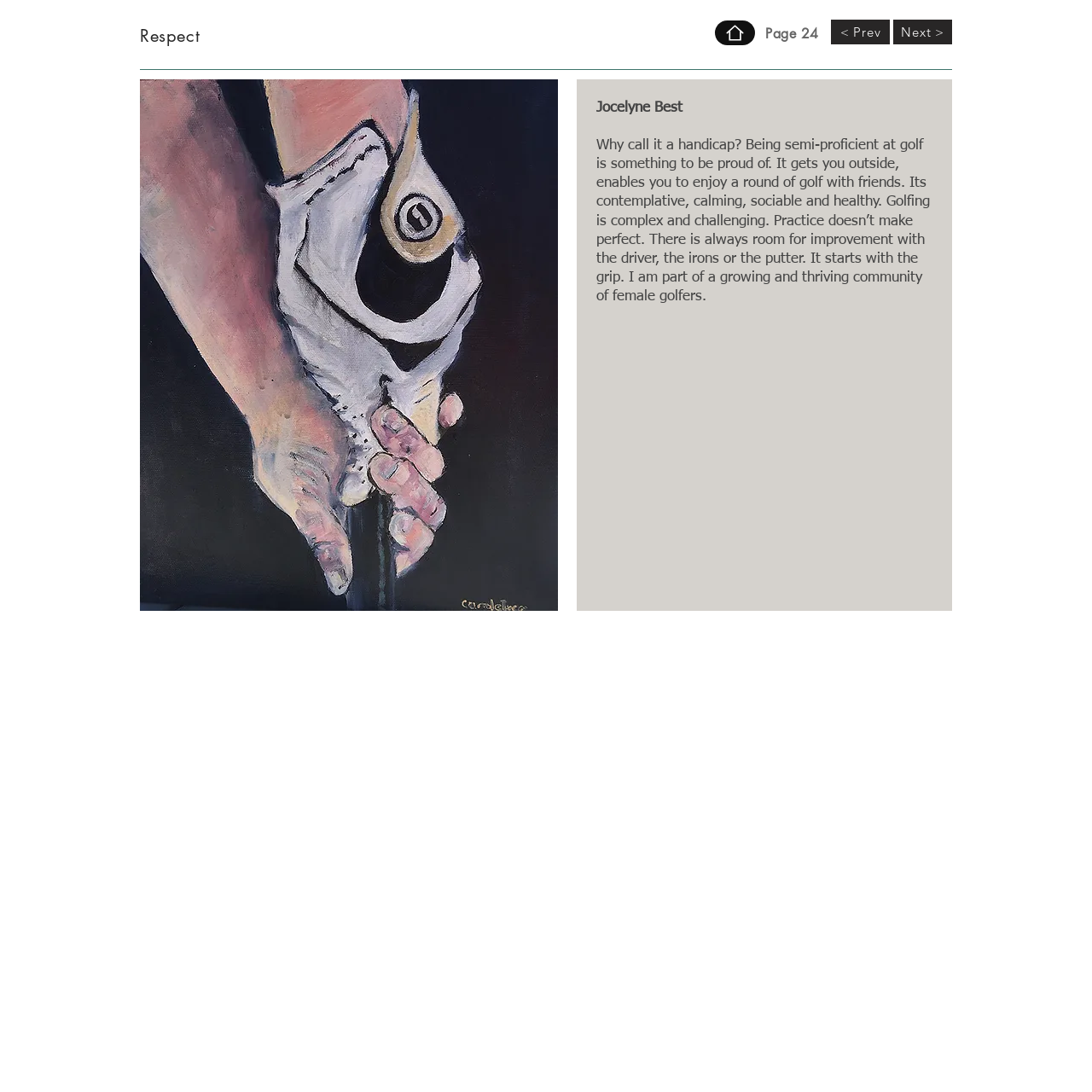What is the main topic of the text on the webpage?
Answer the question with a thorough and detailed explanation.

I concluded that the main topic of the text is 'Golf' because the text discusses the benefits and challenges of golf, and the image on the webpage is also related to golf.